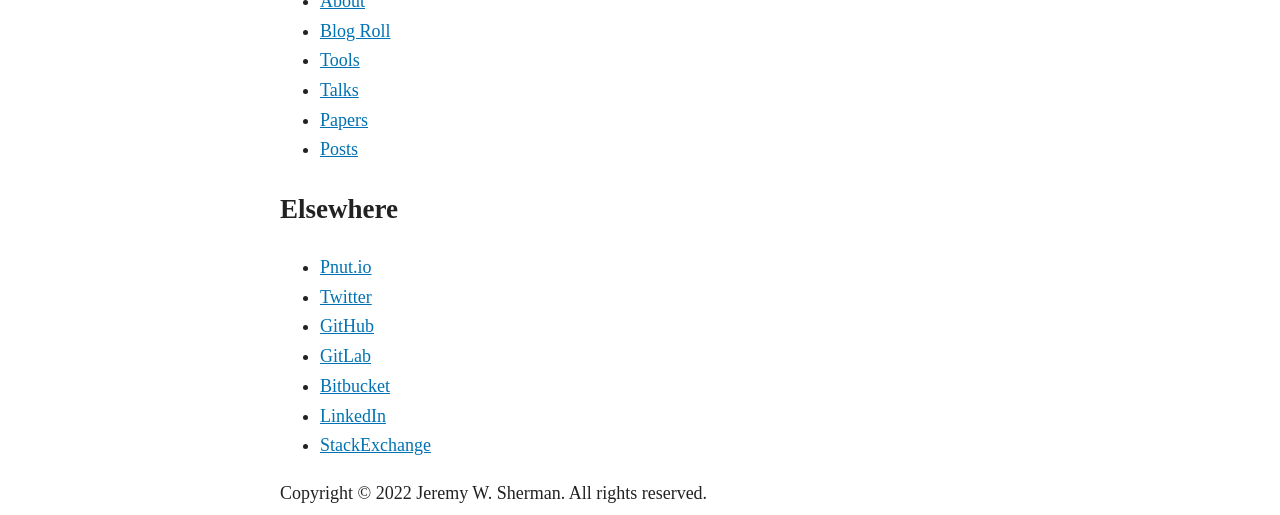Please determine the bounding box coordinates for the element that should be clicked to follow these instructions: "visit pnut.io".

[0.25, 0.499, 0.29, 0.538]